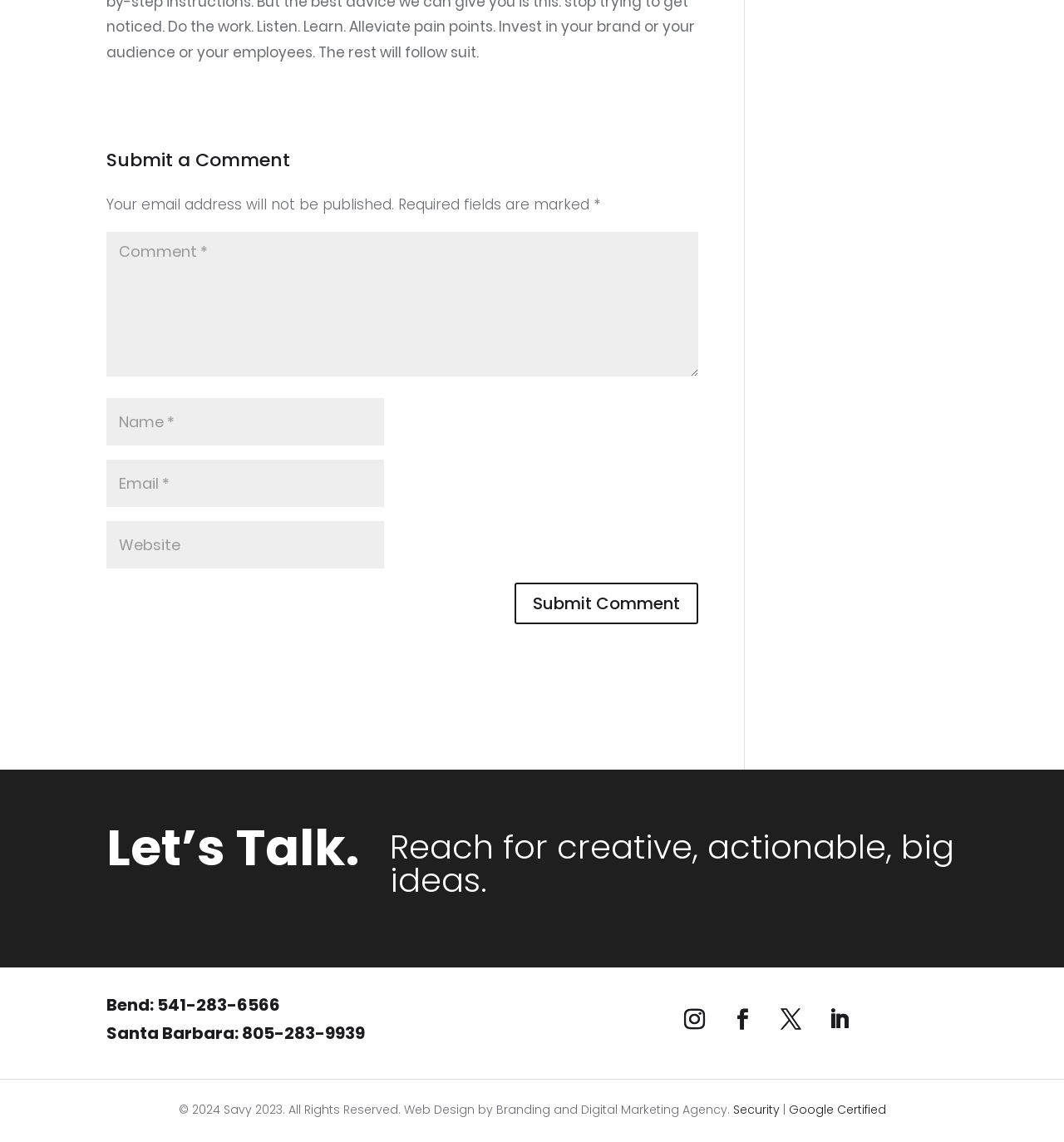Highlight the bounding box coordinates of the element that should be clicked to carry out the following instruction: "Enter email address". The coordinates must be given as four float numbers ranging from 0 to 1, i.e., [left, top, right, bottom].

None